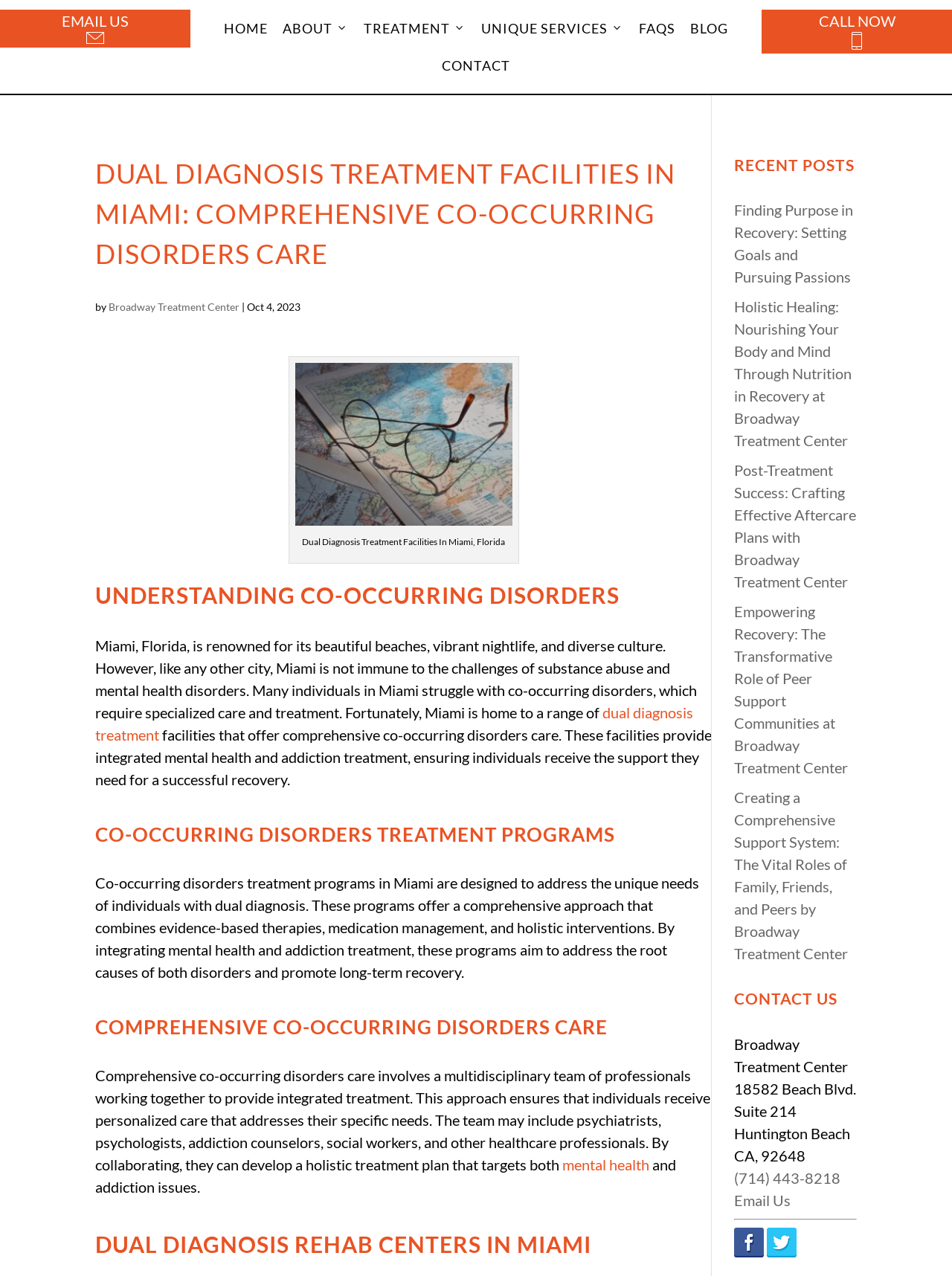Answer the question in one word or a short phrase:
What is the phone number of the treatment center?

(714) 443-8218